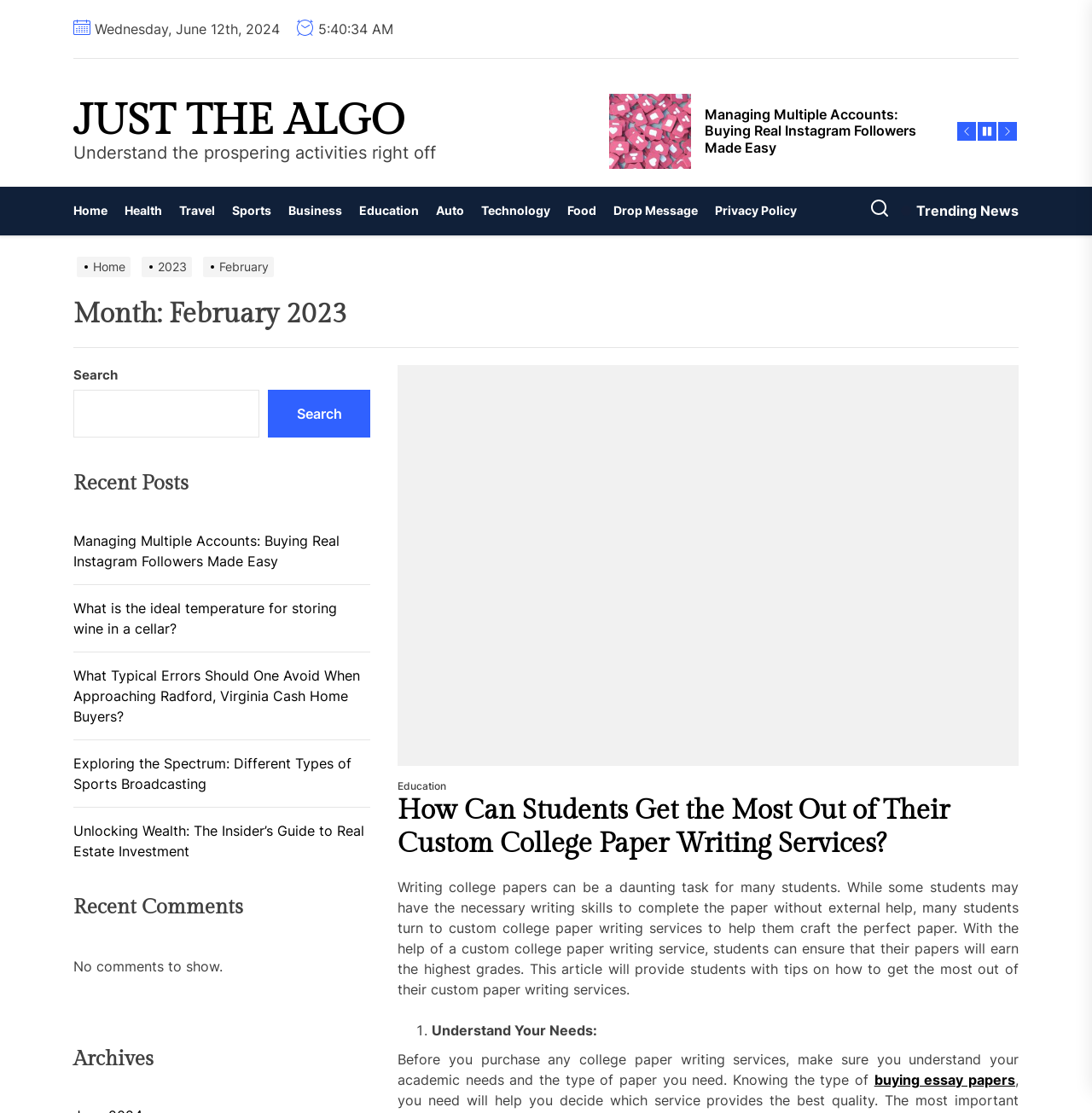Your task is to extract the text of the main heading from the webpage.

Month: February 2023